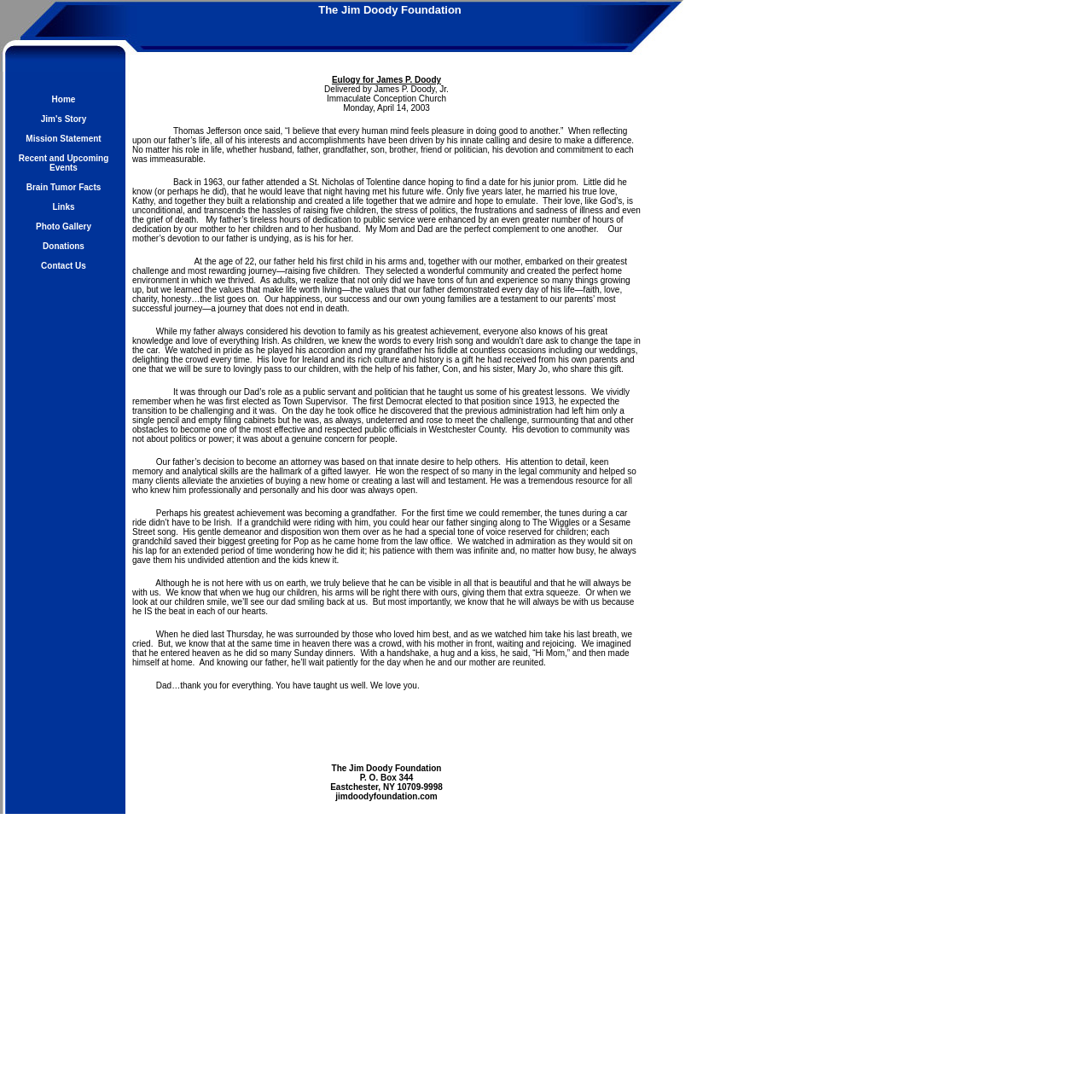Provide a one-word or brief phrase answer to the question:
What is the name of the foundation?

The Jim Doody Foundation